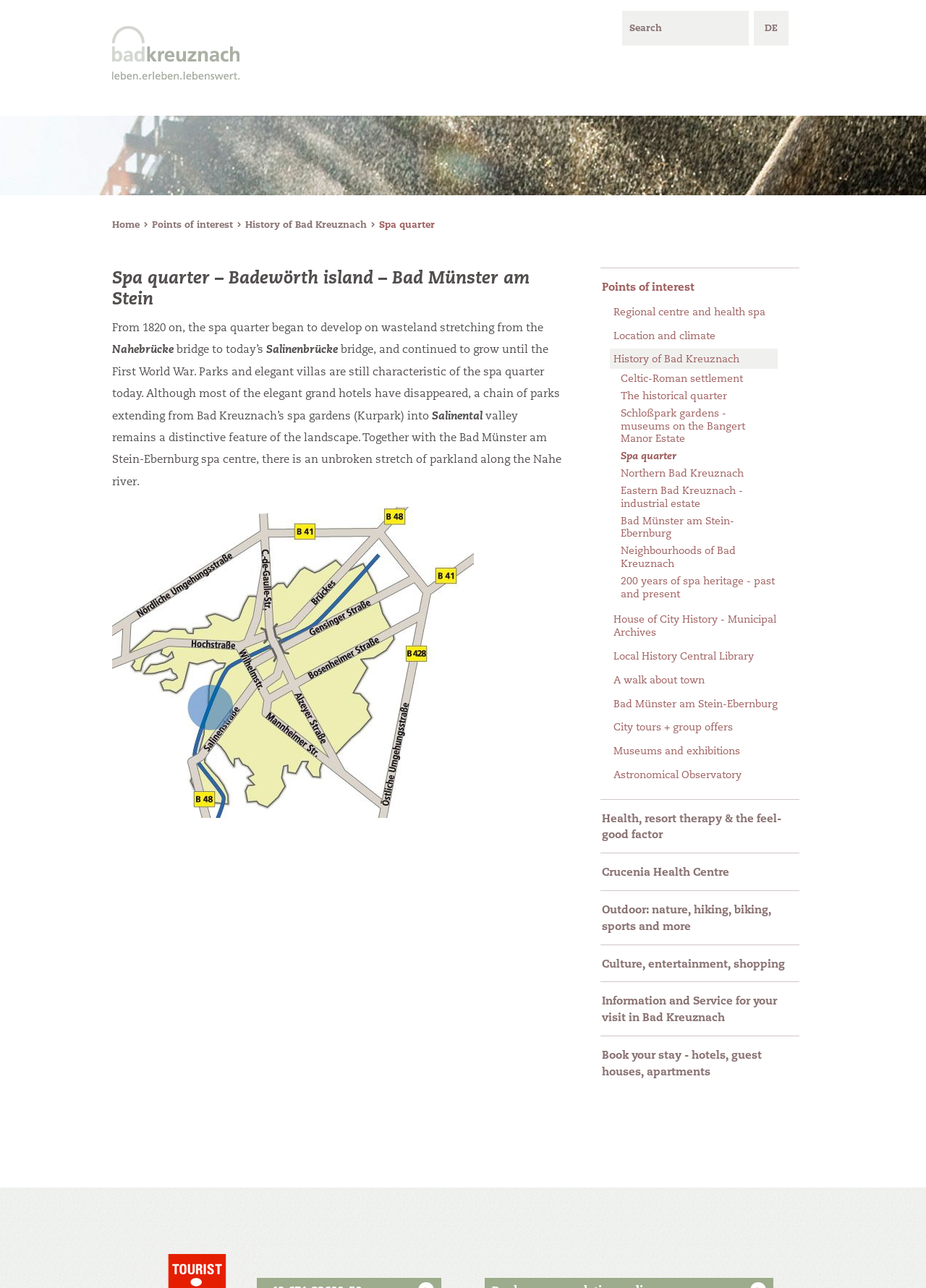Answer this question in one word or a short phrase: How many figures are there on the webpage?

1